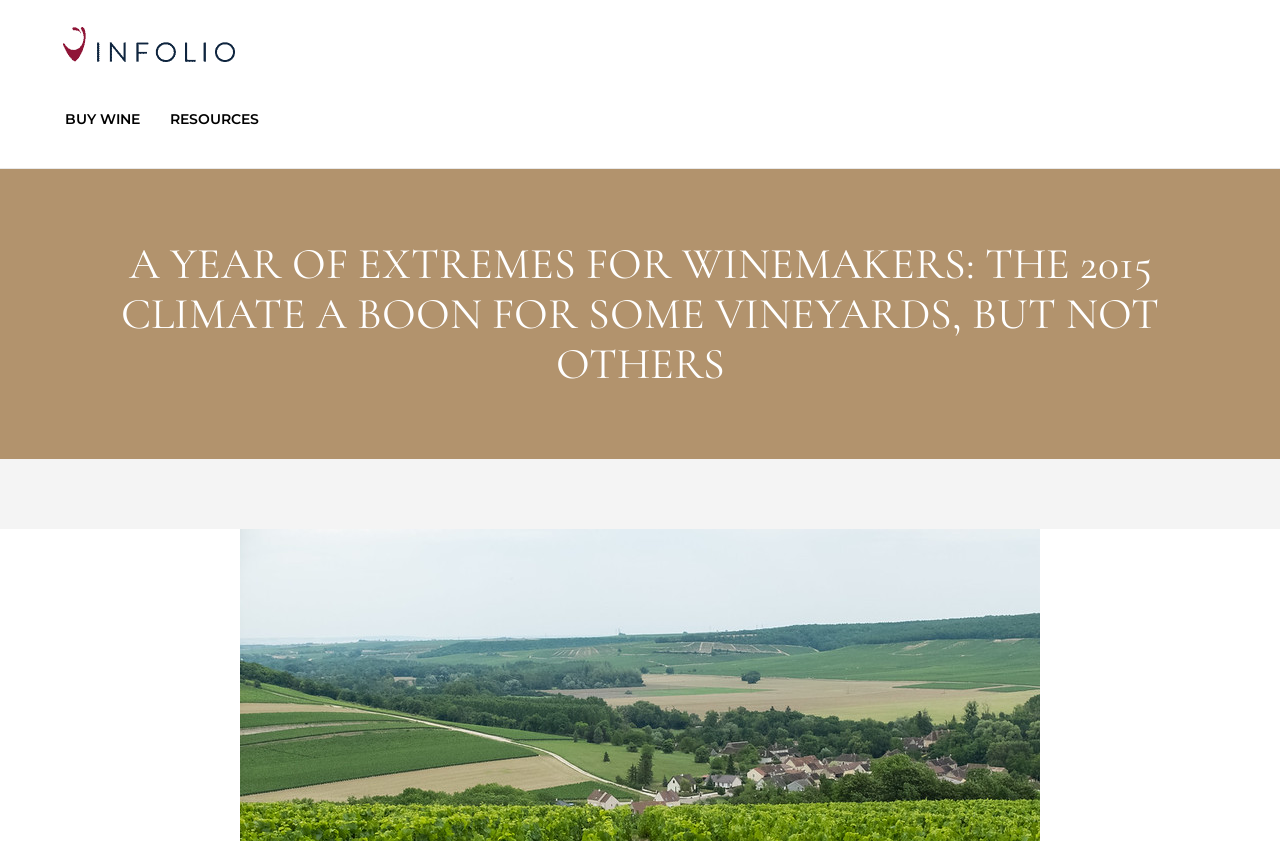Determine the webpage's heading and output its text content.

A YEAR OF EXTREMES FOR WINEMAKERS: THE 2015 CLIMATE A BOON FOR SOME VINEYARDS, BUT NOT OTHERS